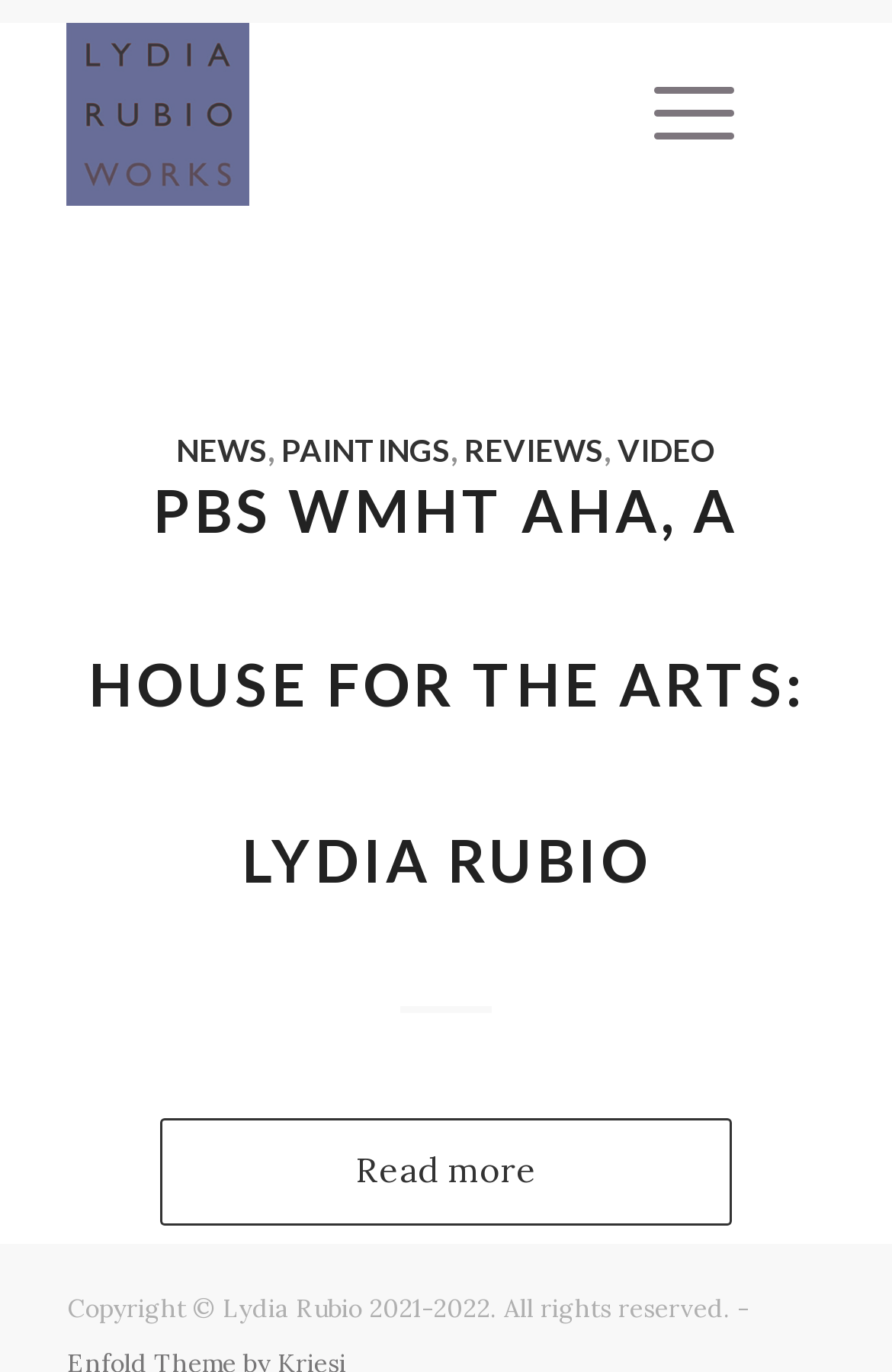Find the bounding box coordinates for the element that must be clicked to complete the instruction: "Read more about PBS WMHT AHA, A HOUSE FOR THE ARTS: LYDIA RUBIO". The coordinates should be four float numbers between 0 and 1, indicated as [left, top, right, bottom].

[0.099, 0.346, 0.901, 0.651]